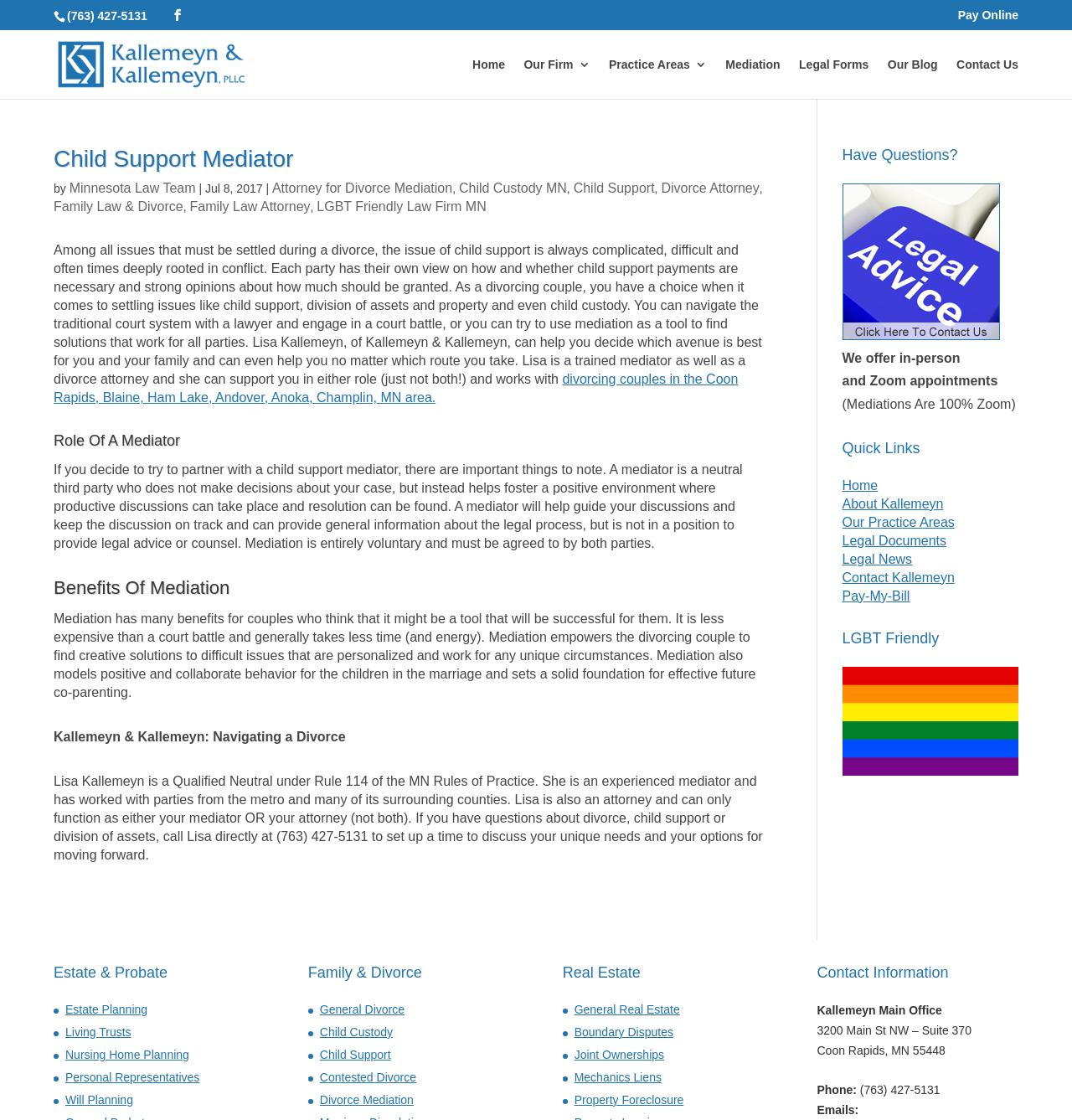Please identify the bounding box coordinates of the clickable element to fulfill the following instruction: "Contact the law firm". The coordinates should be four float numbers between 0 and 1, i.e., [left, top, right, bottom].

[0.892, 0.052, 0.95, 0.088]